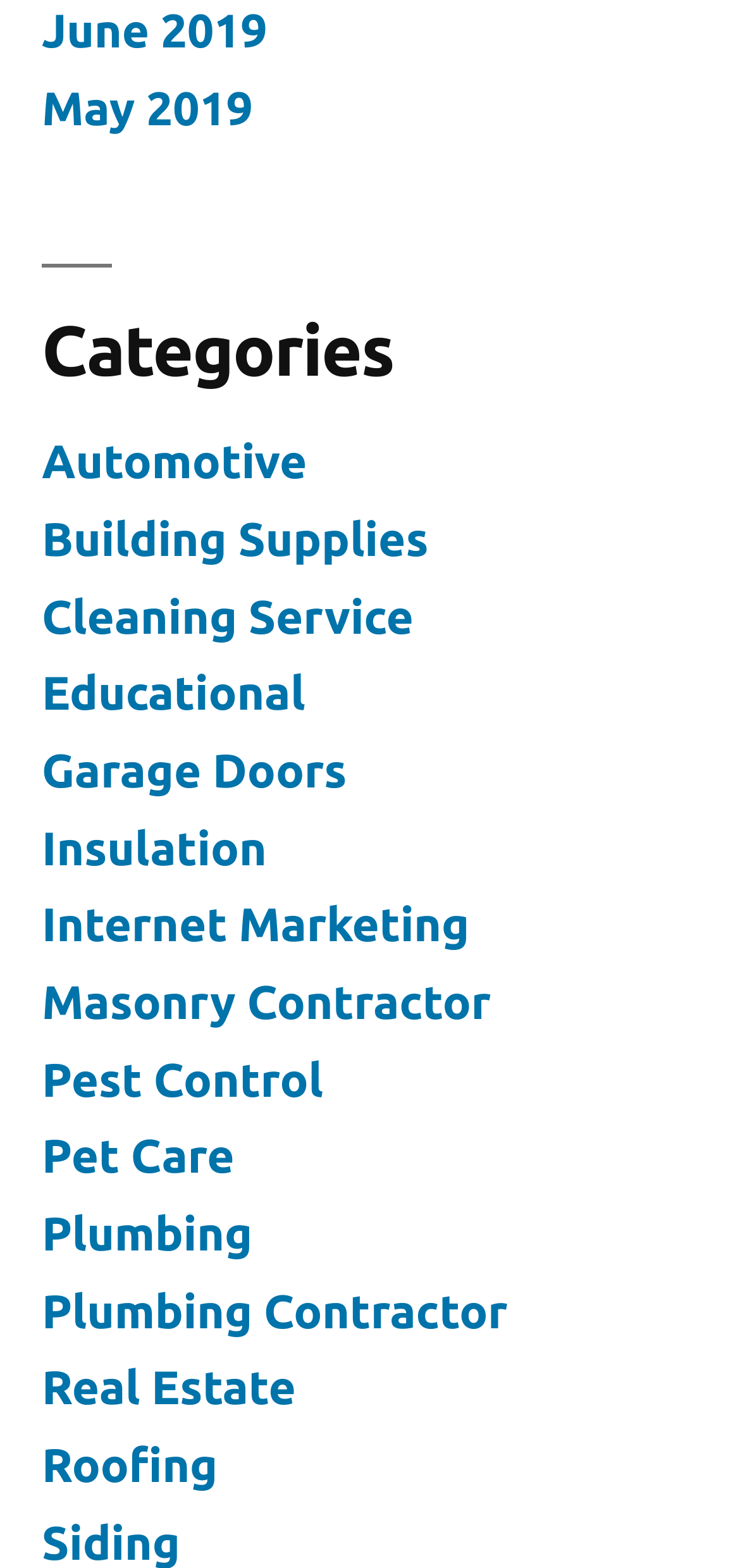What is the category above 'Automotive'? Observe the screenshot and provide a one-word or short phrase answer.

Categories